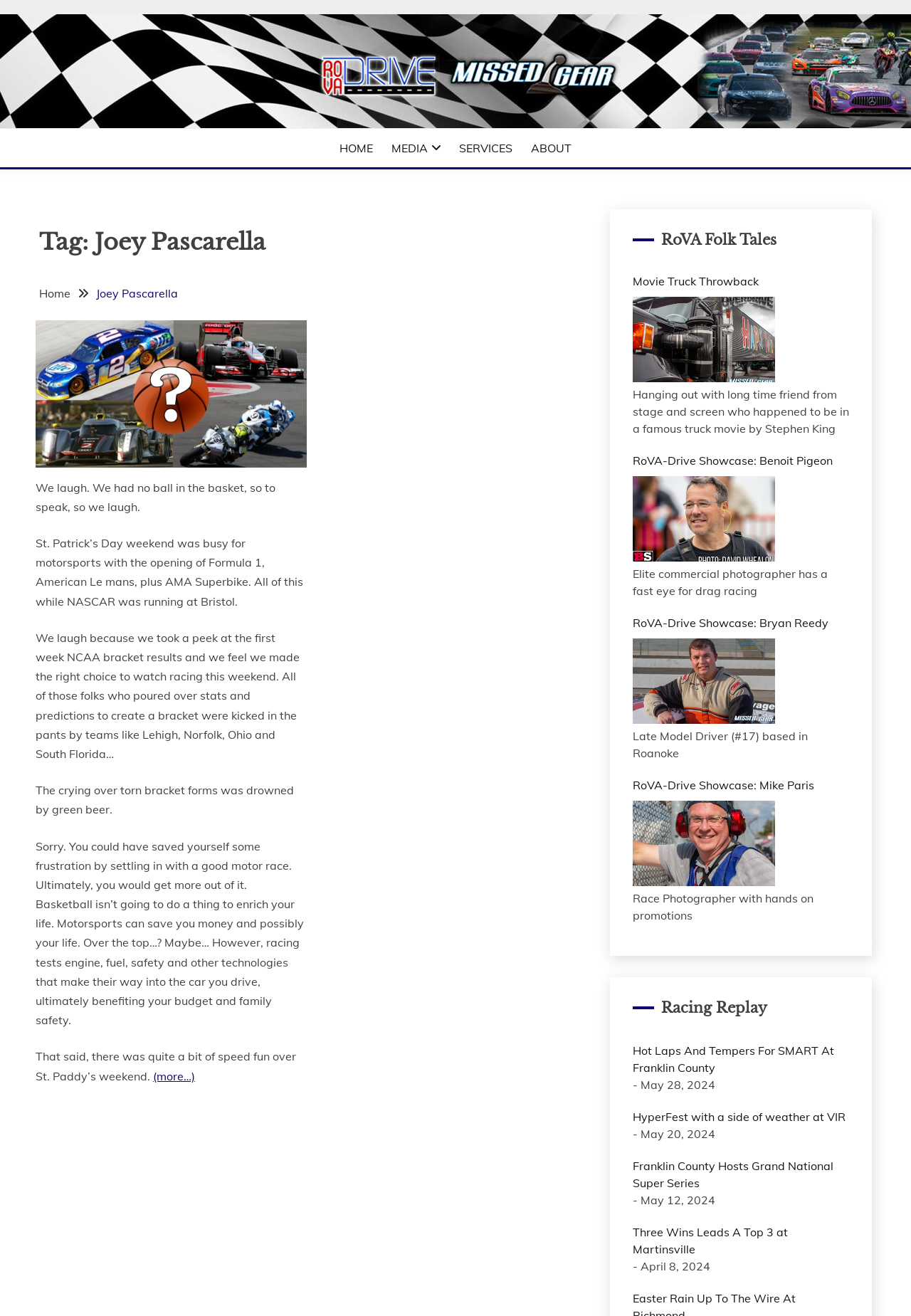Find and provide the bounding box coordinates for the UI element described with: "ROVA DRIVE".

[0.043, 0.028, 0.219, 0.05]